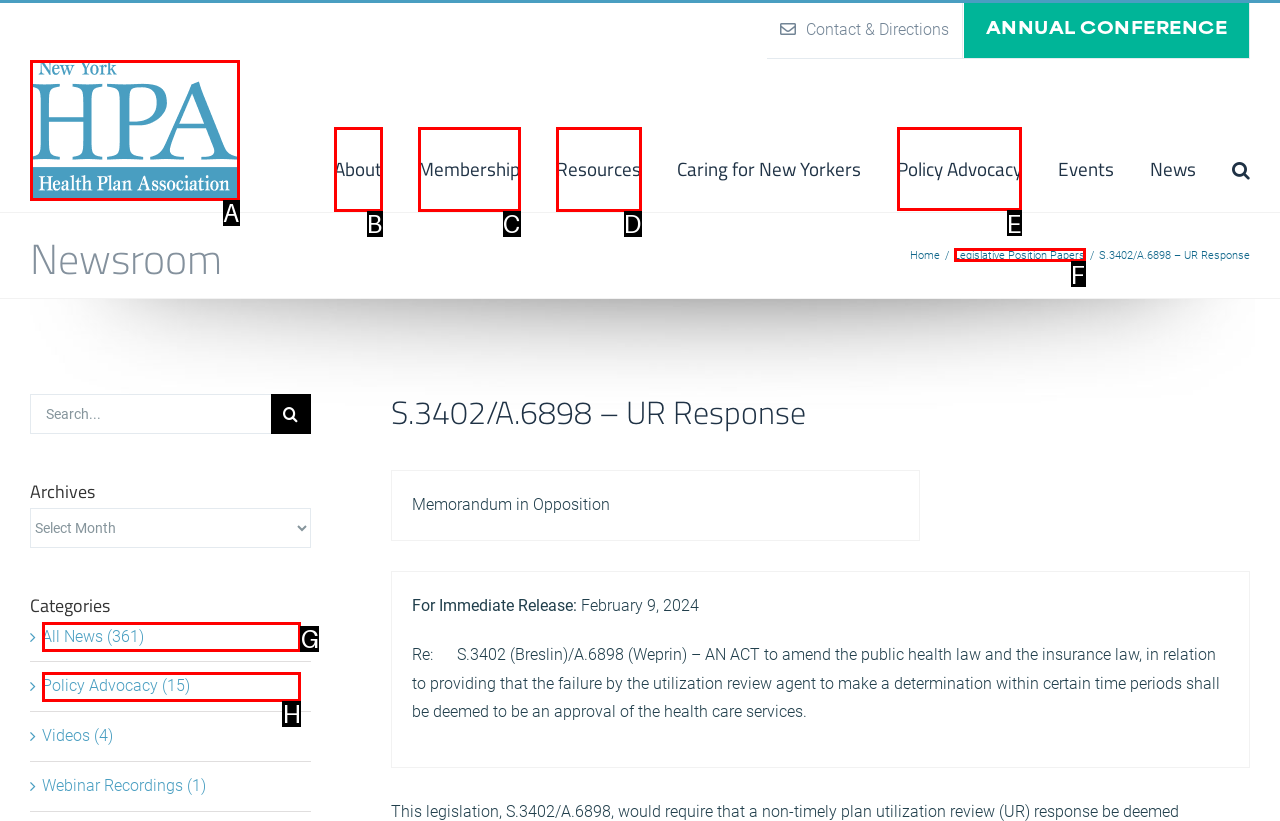Determine the letter of the element to click to accomplish this task: Click on the 'Policy Advocacy' menu. Respond with the letter.

E